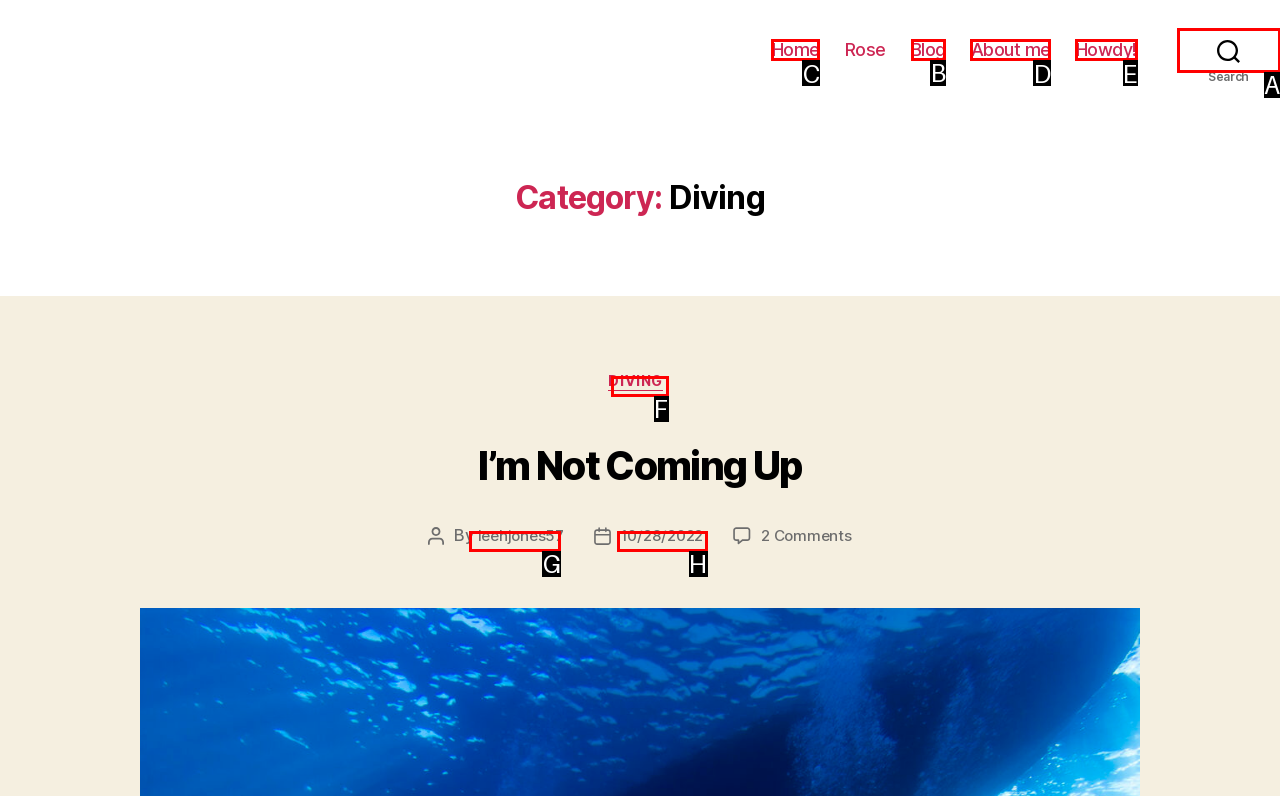Choose the HTML element that needs to be clicked for the given task: read the blog Respond by giving the letter of the chosen option.

B